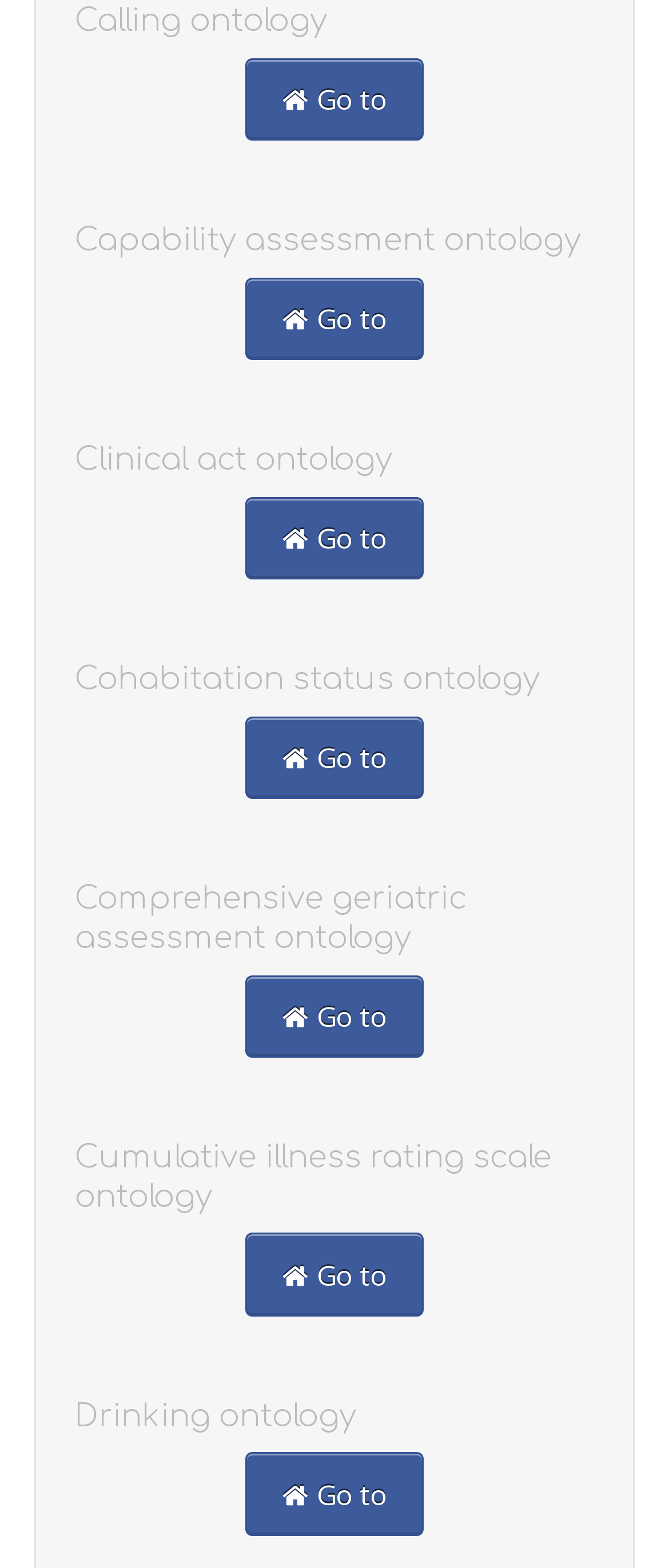What is the last ontology heading?
Give a single word or phrase as your answer by examining the image.

Drinking ontology